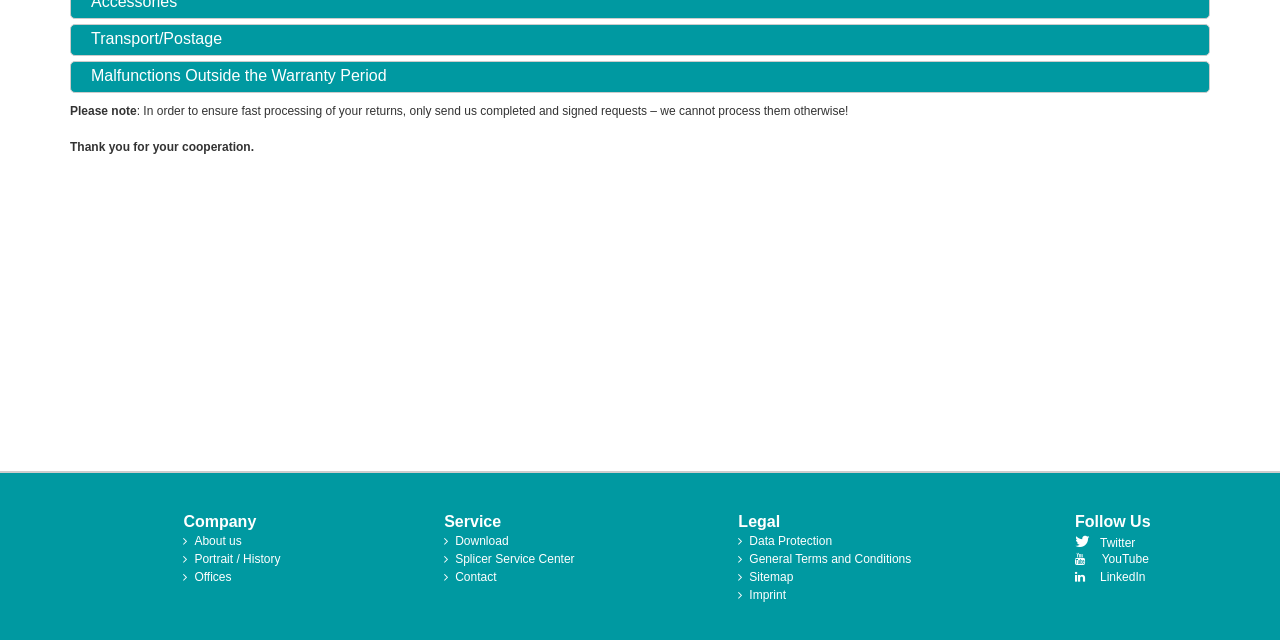Identify the bounding box of the HTML element described as: "General Terms and Conditions".

[0.577, 0.864, 0.717, 0.883]